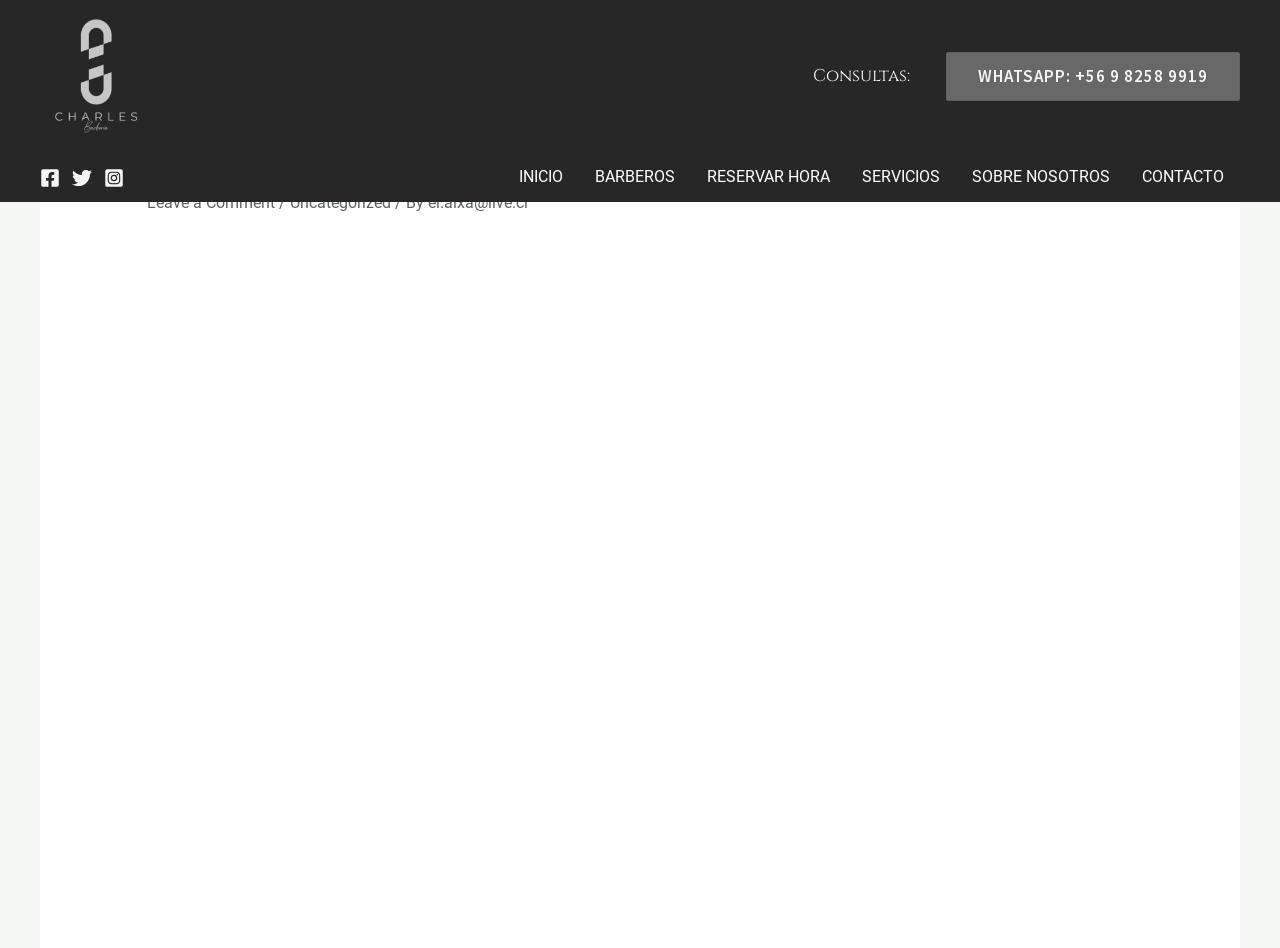Can you pinpoint the bounding box coordinates for the clickable element required for this instruction: "Click on the author's name"? The coordinates should be four float numbers between 0 and 1, i.e., [left, top, right, bottom].

[0.03, 0.069, 0.12, 0.089]